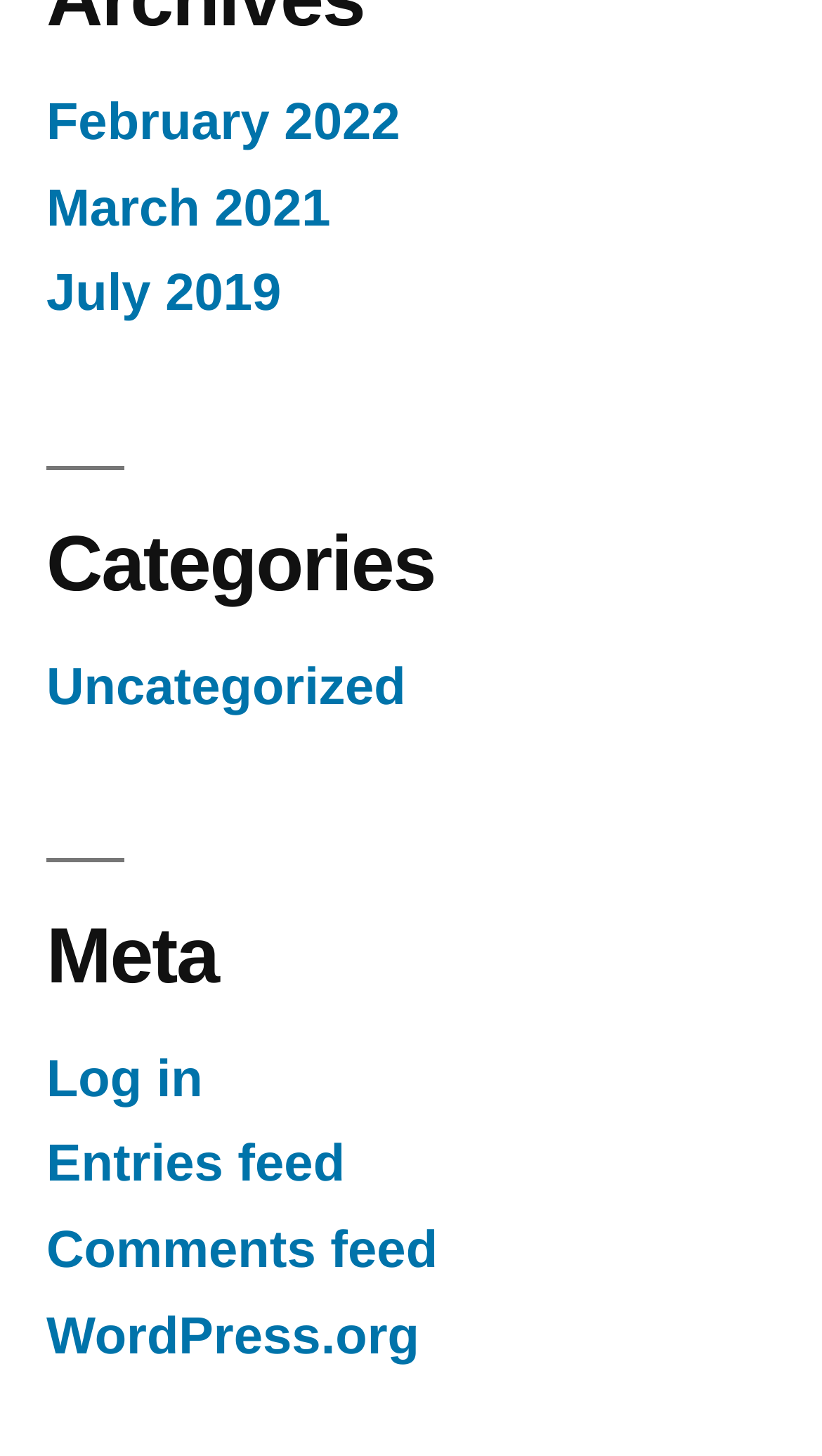Please locate the bounding box coordinates of the element's region that needs to be clicked to follow the instruction: "View WordPress.org website". The bounding box coordinates should be provided as four float numbers between 0 and 1, i.e., [left, top, right, bottom].

[0.056, 0.899, 0.51, 0.938]